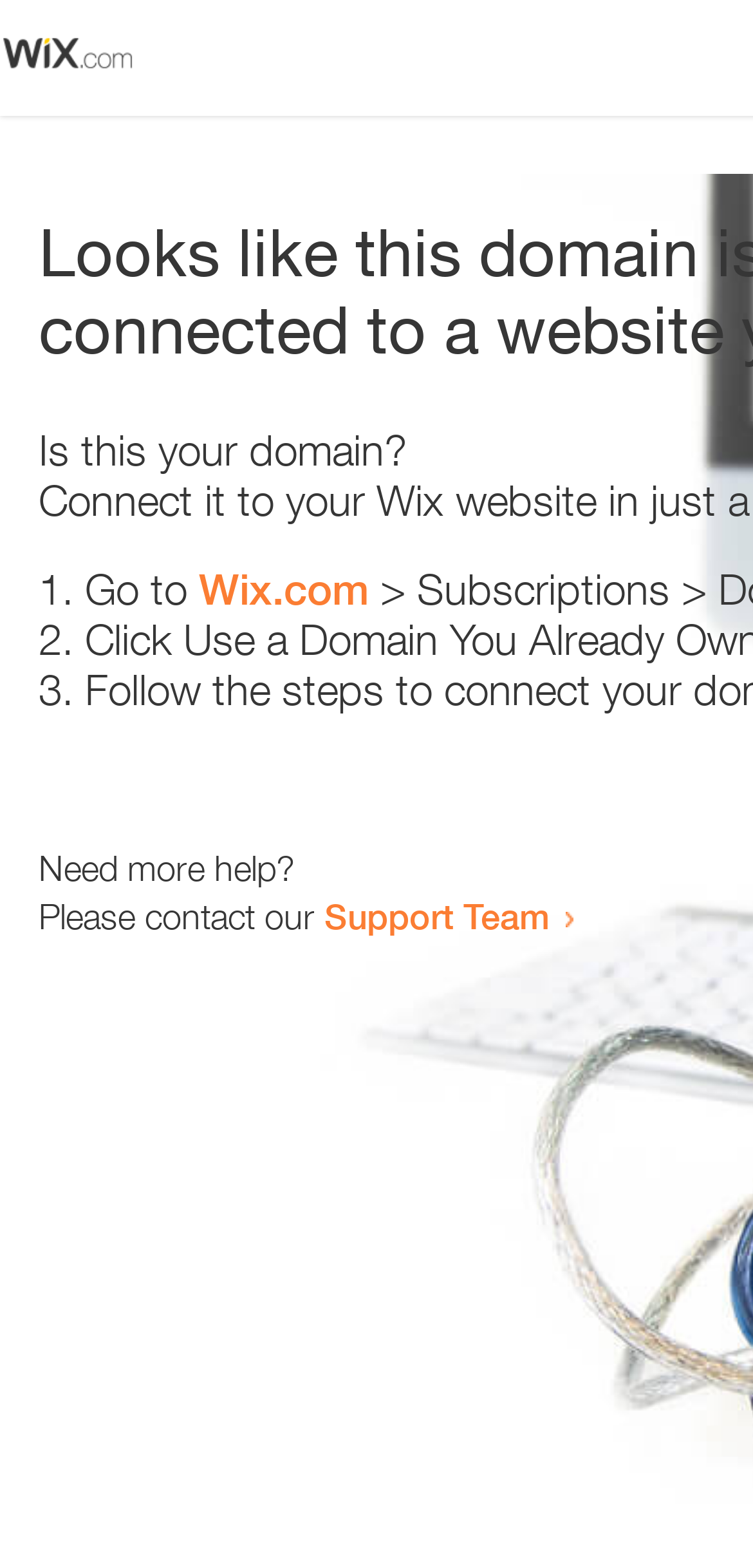Provide an in-depth caption for the webpage.

The webpage appears to be an error page, with a small image at the top left corner. Below the image, there is a heading that reads "Is this your domain?" centered on the page. 

Underneath the heading, there is a numbered list with three items. The list starts with "1." followed by the text "Go to" and a link to "Wix.com". The second item is "2." and the third item is "3.". These list items are aligned to the left side of the page.

Below the list, there is a section that provides additional help options. It starts with the text "Need more help?" followed by a sentence "Please contact our" and a link to the "Support Team". This section is also aligned to the left side of the page.